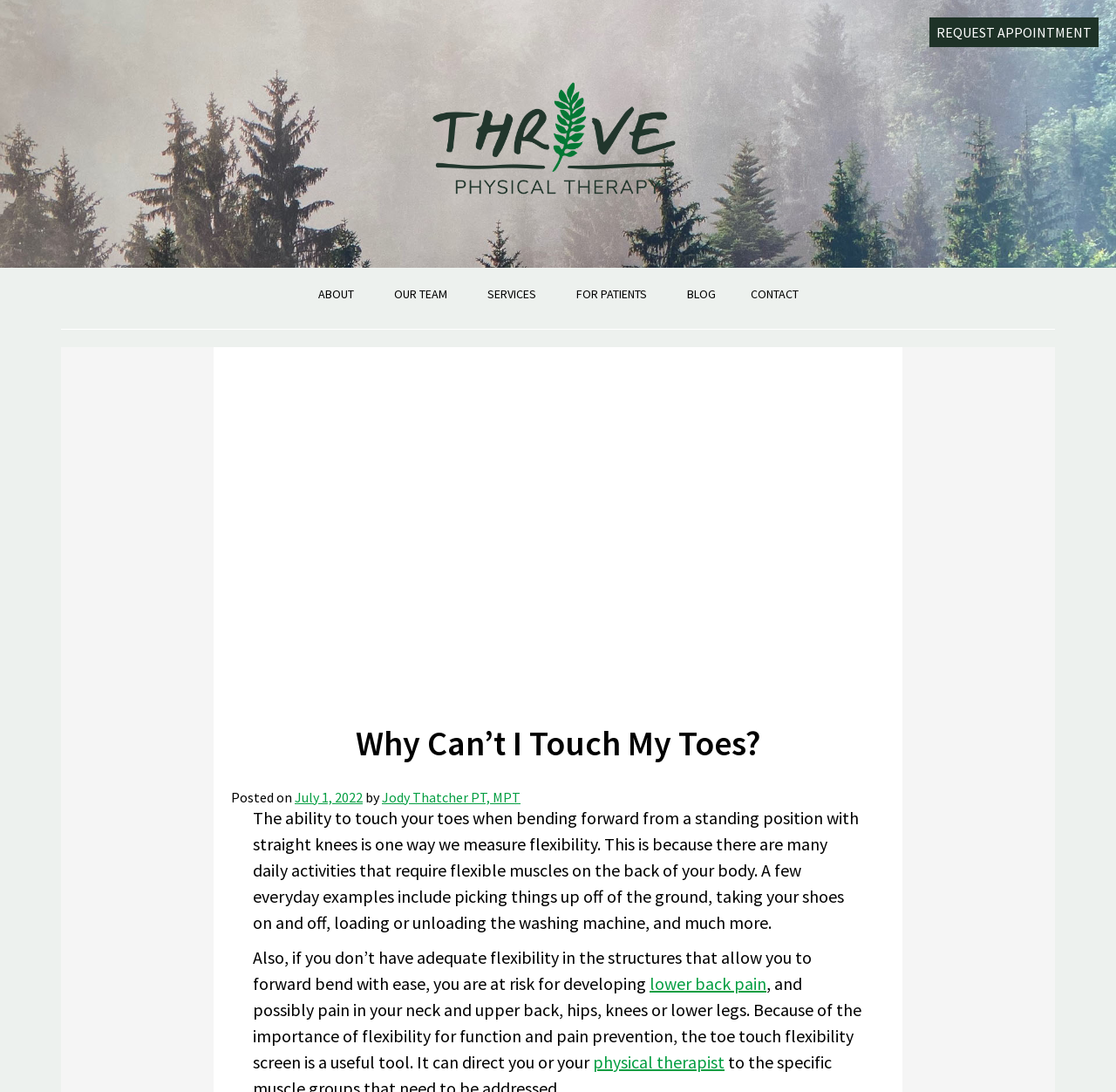What is the name of the physical therapy clinic?
Using the visual information from the image, give a one-word or short-phrase answer.

Thrive Physical Therapy